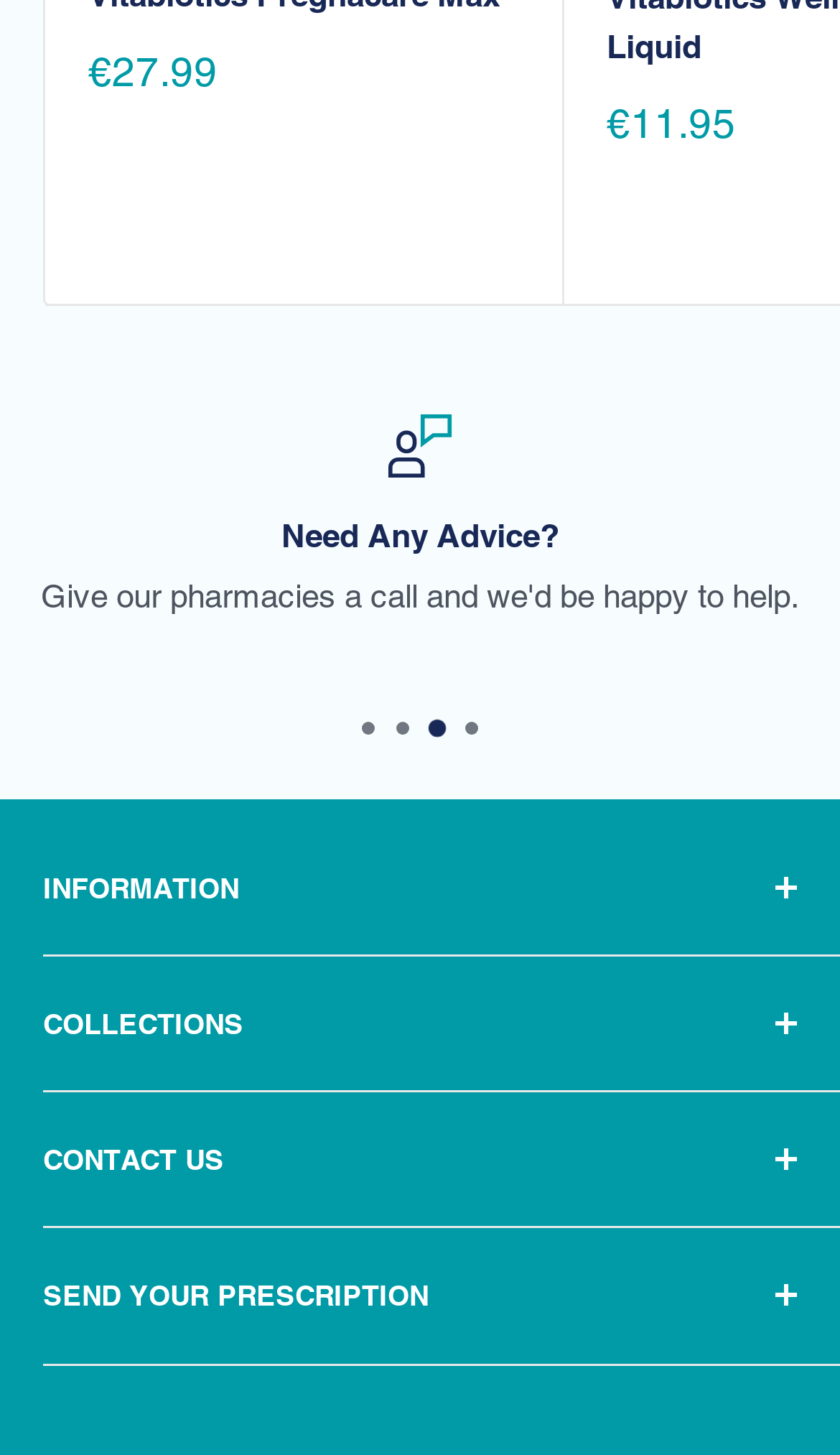Give the bounding box coordinates for the element described by: "July 2020".

None